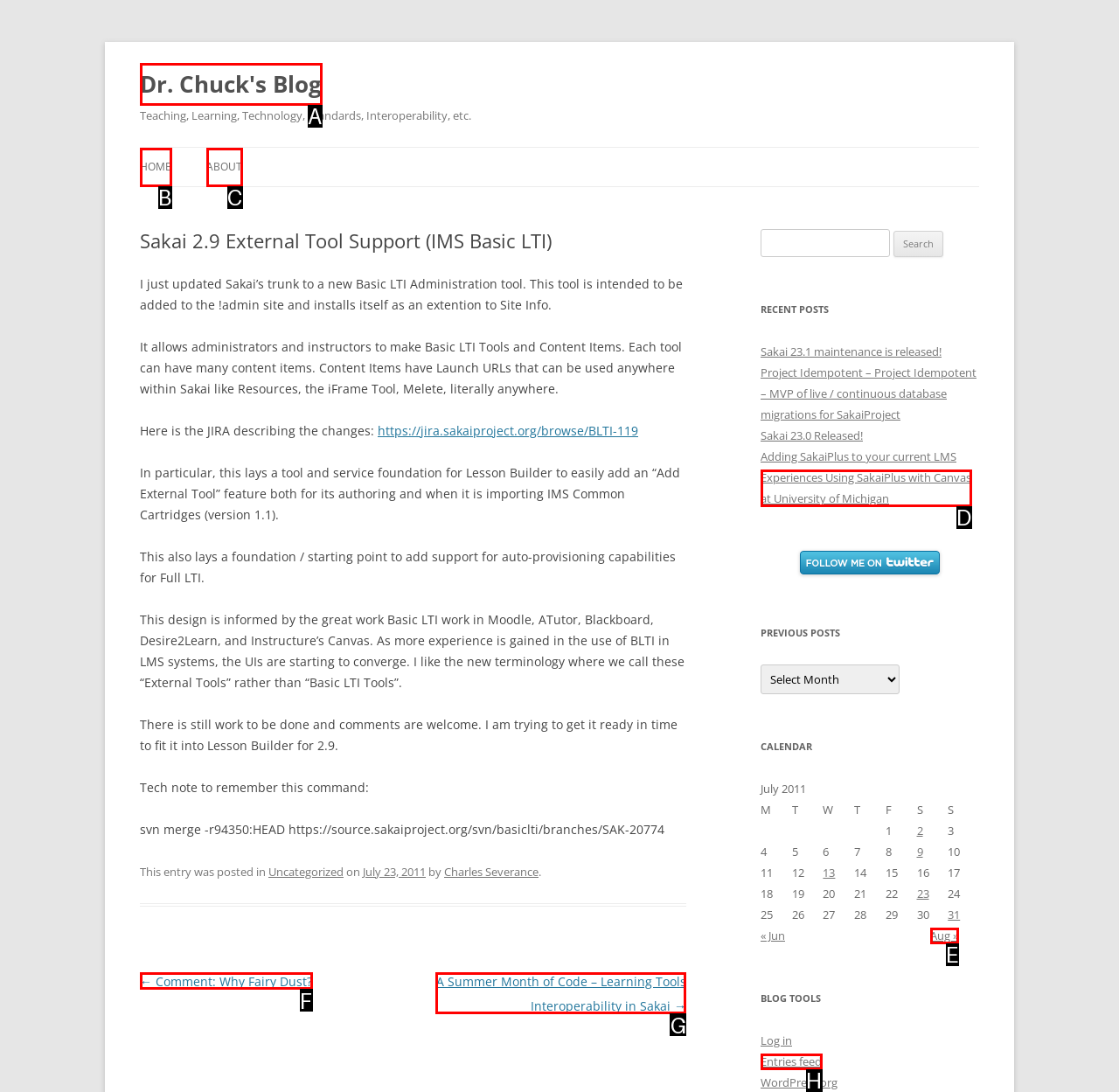Given the description: Aug », identify the matching option. Answer with the corresponding letter.

E